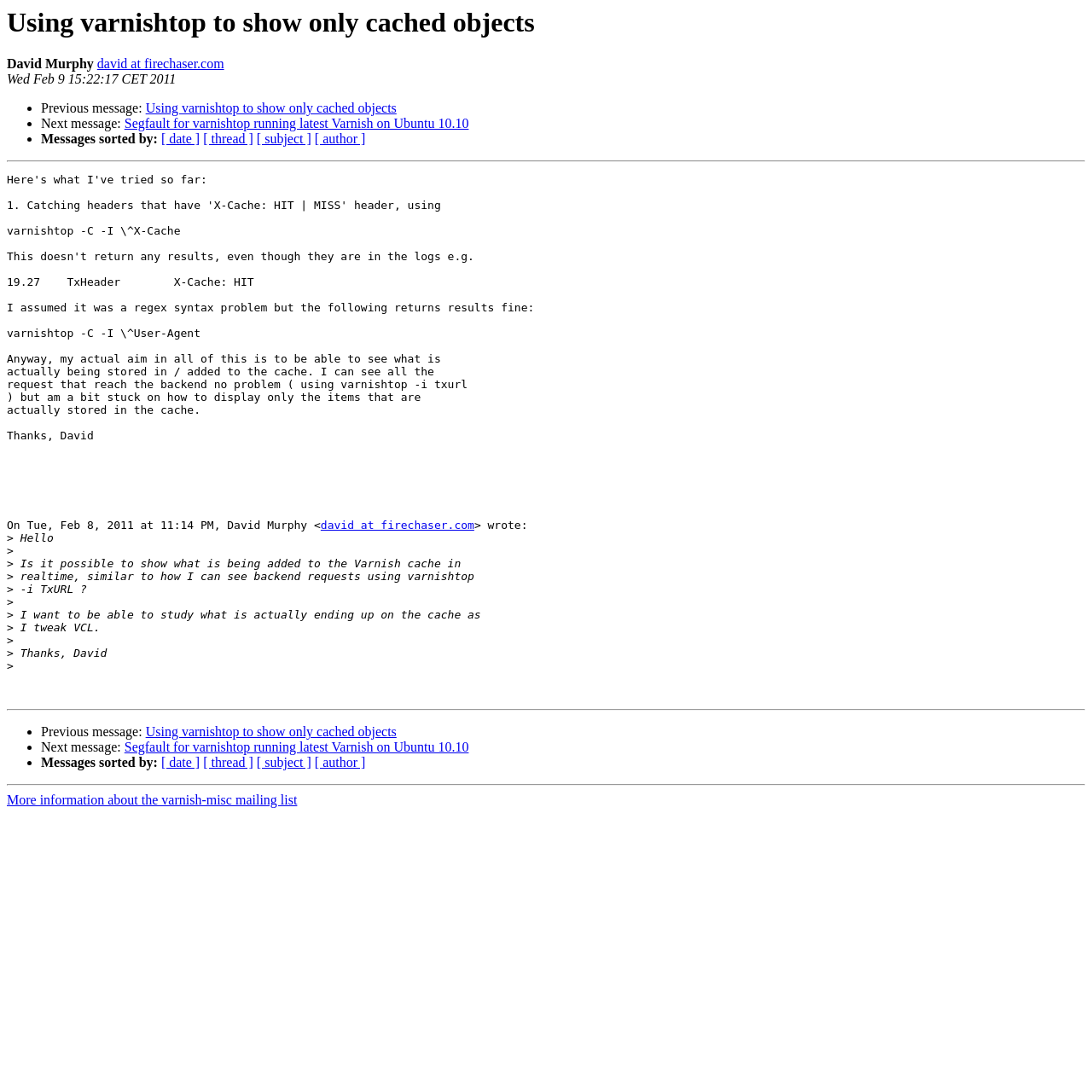Answer the question in one word or a short phrase:
What is the link to the previous message?

Using varnishtop to show only cached objects